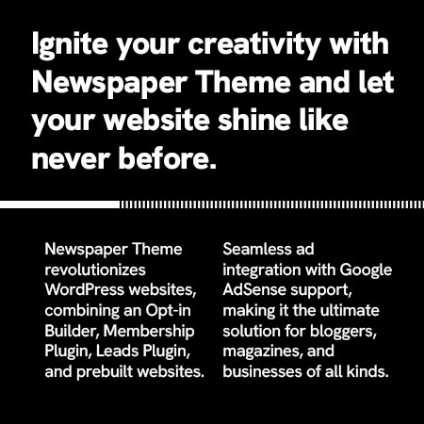Using the image as a reference, answer the following question in as much detail as possible:
What is the purpose of the Newspaper Theme?

The purpose of the Newspaper Theme is to transform WordPress websites through its various features such as Opt-in Builder, Membership Plugin, Leads Plugin, and prebuilt websites, making it an ideal solution for bloggers, magazines, and various businesses.